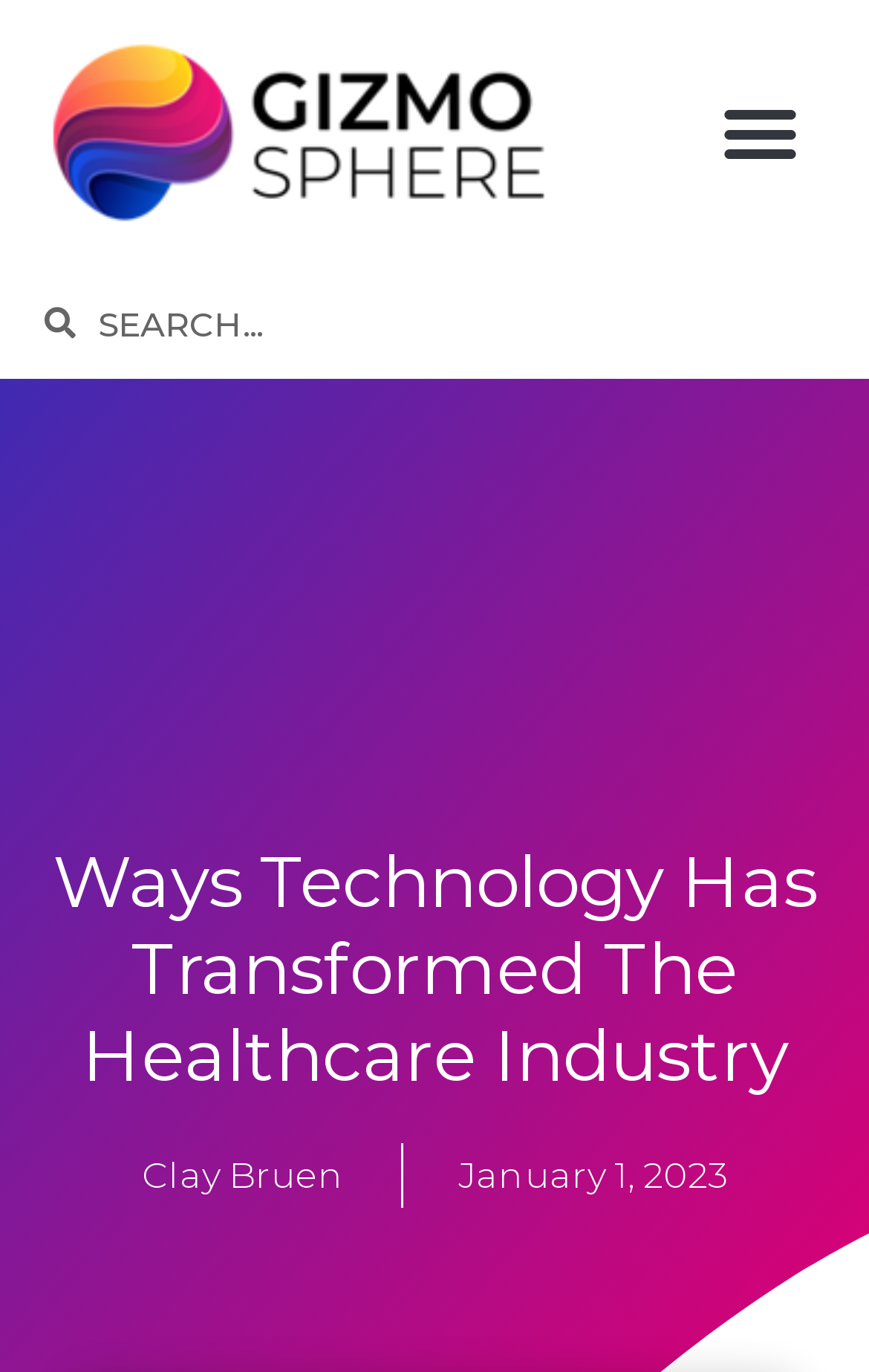Locate the bounding box of the UI element described by: "parent_node: Search name="s" placeholder="Search..."" in the given webpage screenshot.

[0.087, 0.211, 0.974, 0.26]